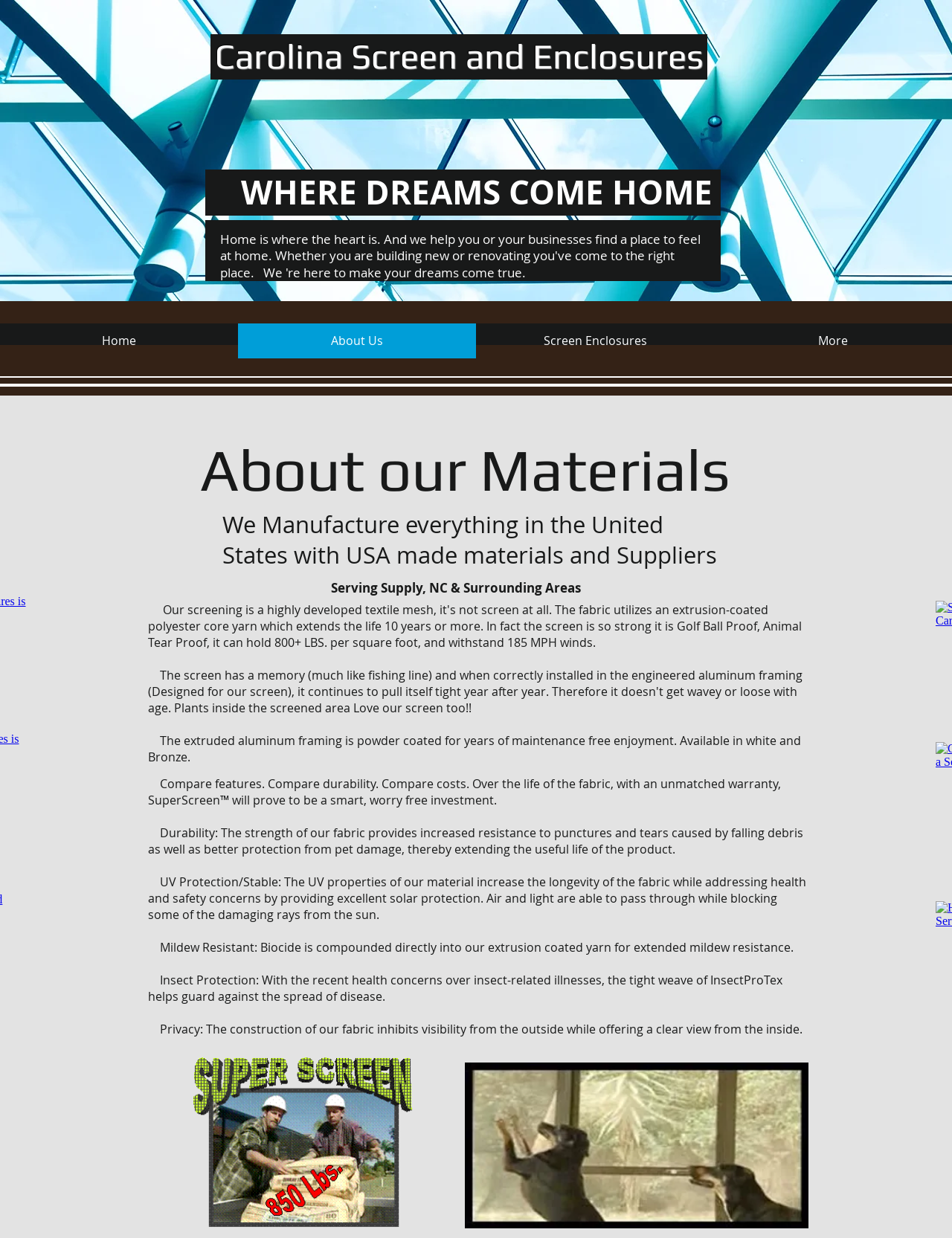Produce an extensive caption that describes everything on the webpage.

This webpage is about Carolina Screen and Enclosures, a company that manufactures and supplies screen enclosures and other materials. At the top of the page, there is a heading that reads "WHERE DREAMS COME HOME" followed by a brief description of the company's mission. Below this, there is a navigation menu with links to different sections of the website, including "Home", "About Us", "Screen Enclosures", and "More".

The main content of the page is divided into sections, with headings that describe the company's materials and services. The first section is about the company's materials, with a heading that reads "About our Materials" and a subheading that states "We Manufacture everything in the United States with USA made materials and Suppliers". This section also includes an iframe with embedded content.

The next section is about the company's service area, with a heading that reads "Serving Supply, NC & Surrounding Areas". This is followed by several paragraphs of text that describe the features and benefits of the company's products, including their durability, UV protection, mildew resistance, insect protection, and privacy features. These paragraphs are arranged in a vertical column, with each paragraph separated by a small gap.

There are no images on the page, but there are several headings and blocks of text that provide information about the company and its products. The overall layout is organized and easy to follow, with clear headings and concise text that describes the company's services and products.